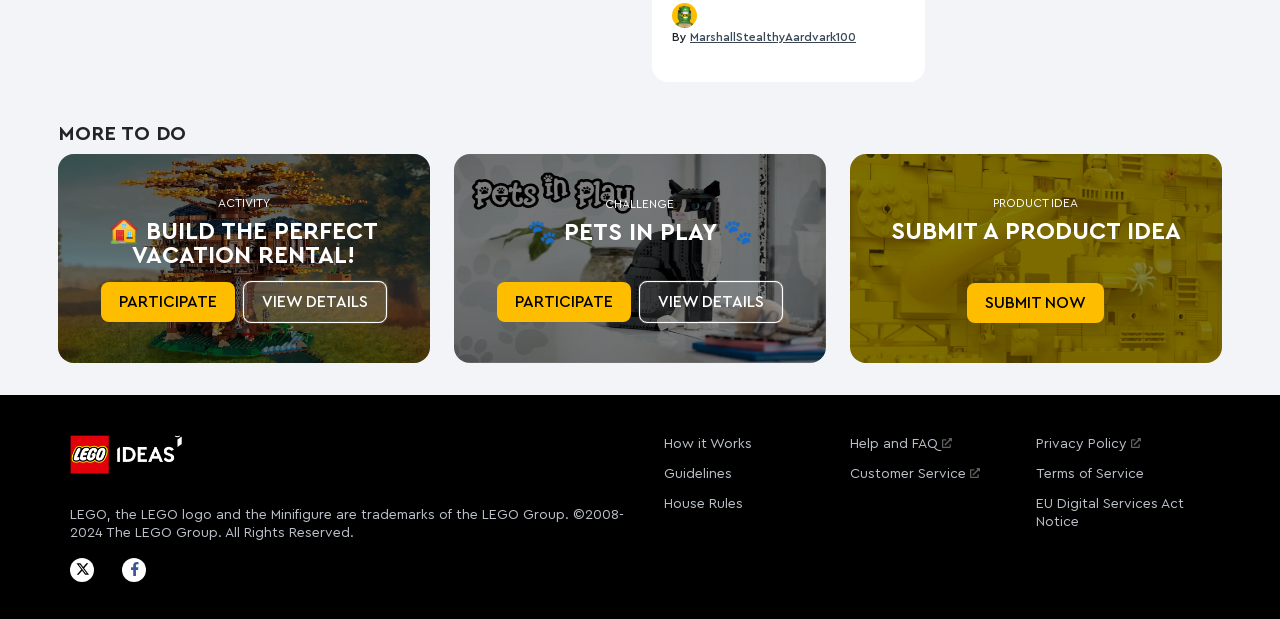What is the logo at the top of the webpage?
Please provide a comprehensive answer based on the information in the image.

The logo is located at the top of the webpage, and it is an image of a LEGO brick with the words 'LEGO IDEAS' next to it, indicating that this is the logo of the LEGO IDEAS website.